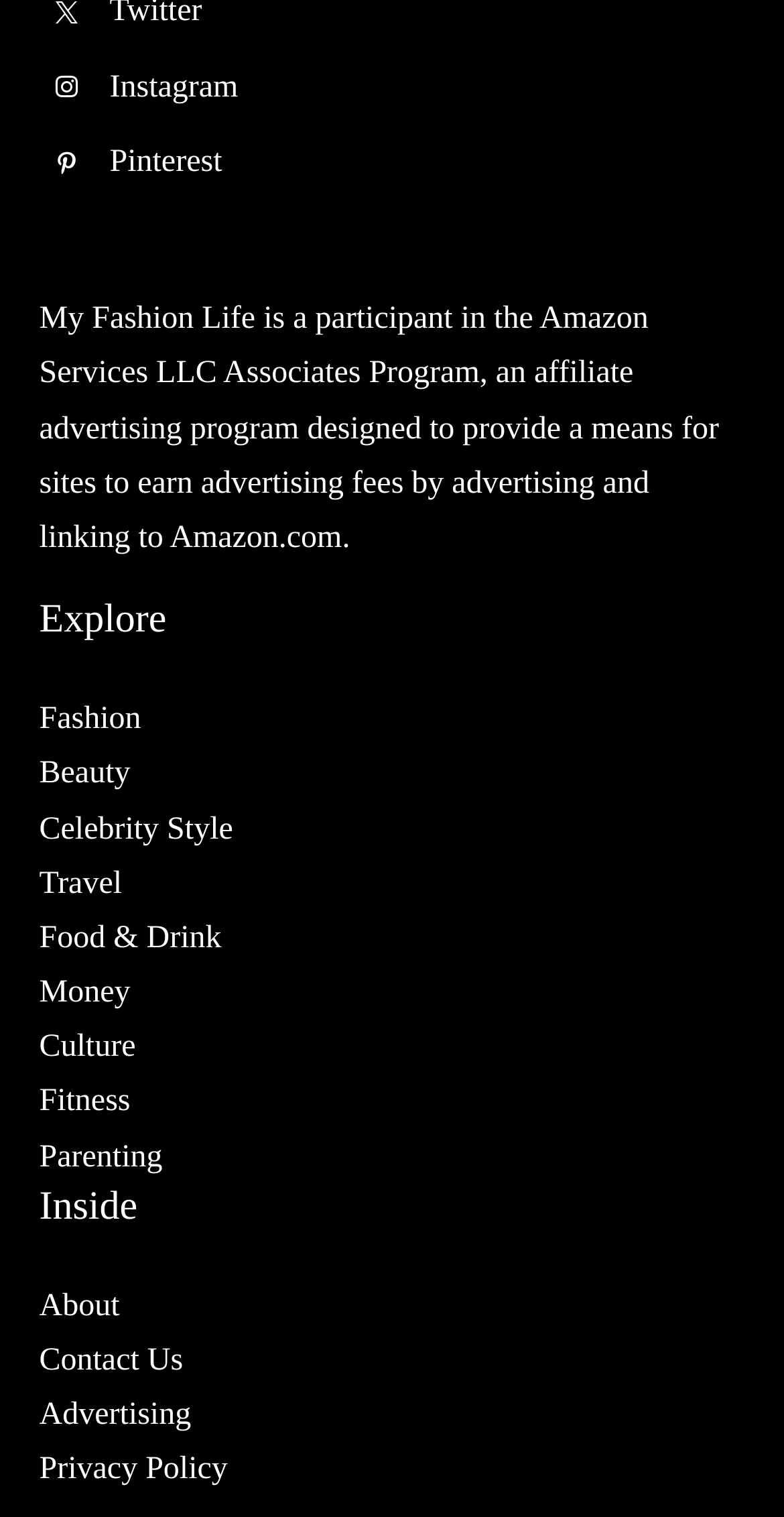Using the format (top-left x, top-left y, bottom-right x, bottom-right y), and given the element description, identify the bounding box coordinates within the screenshot: Food & Drink

[0.05, 0.638, 0.282, 0.66]